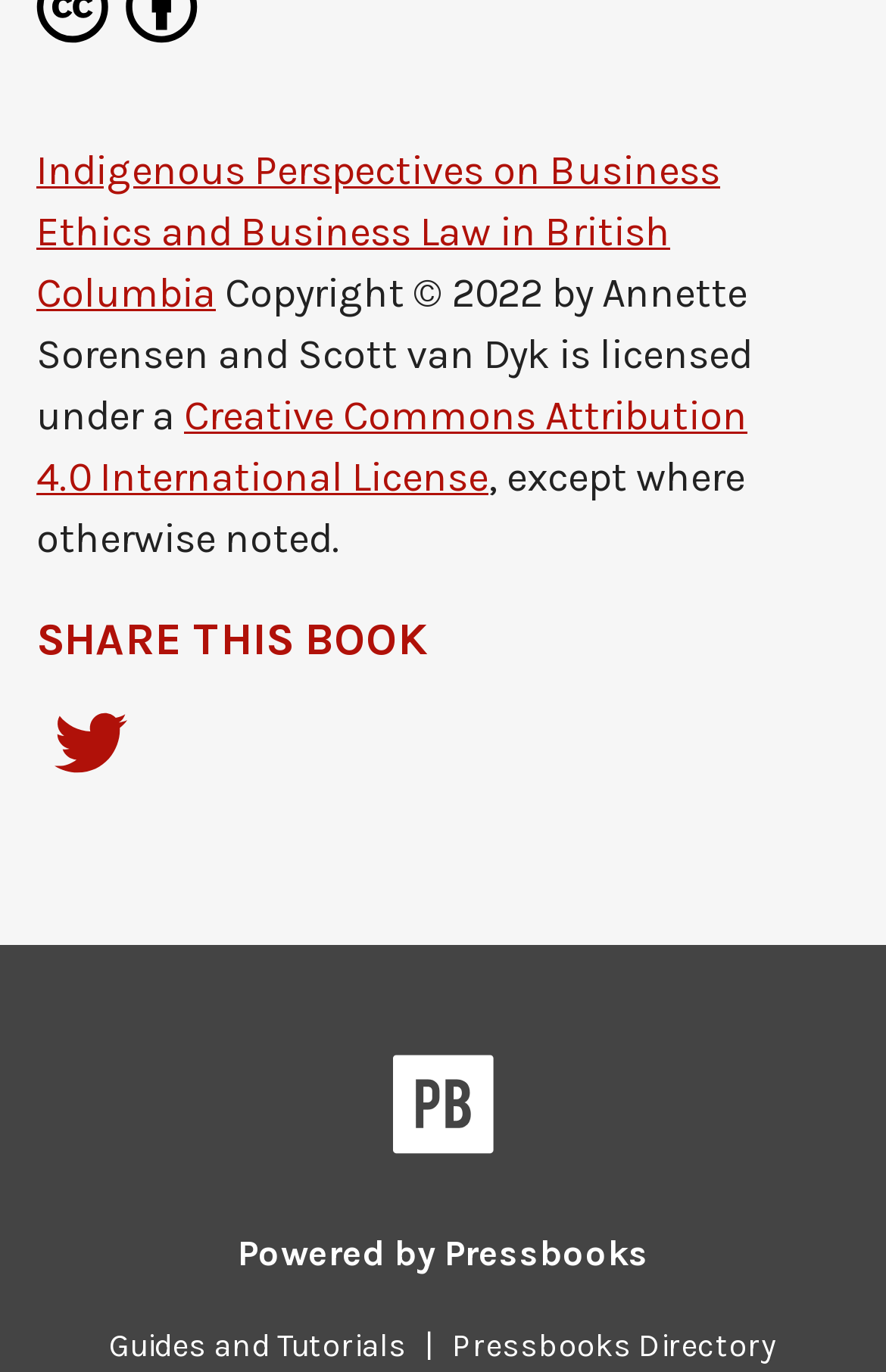What license is the book licensed under?
From the image, respond with a single word or phrase.

Creative Commons Attribution 4.0 International License